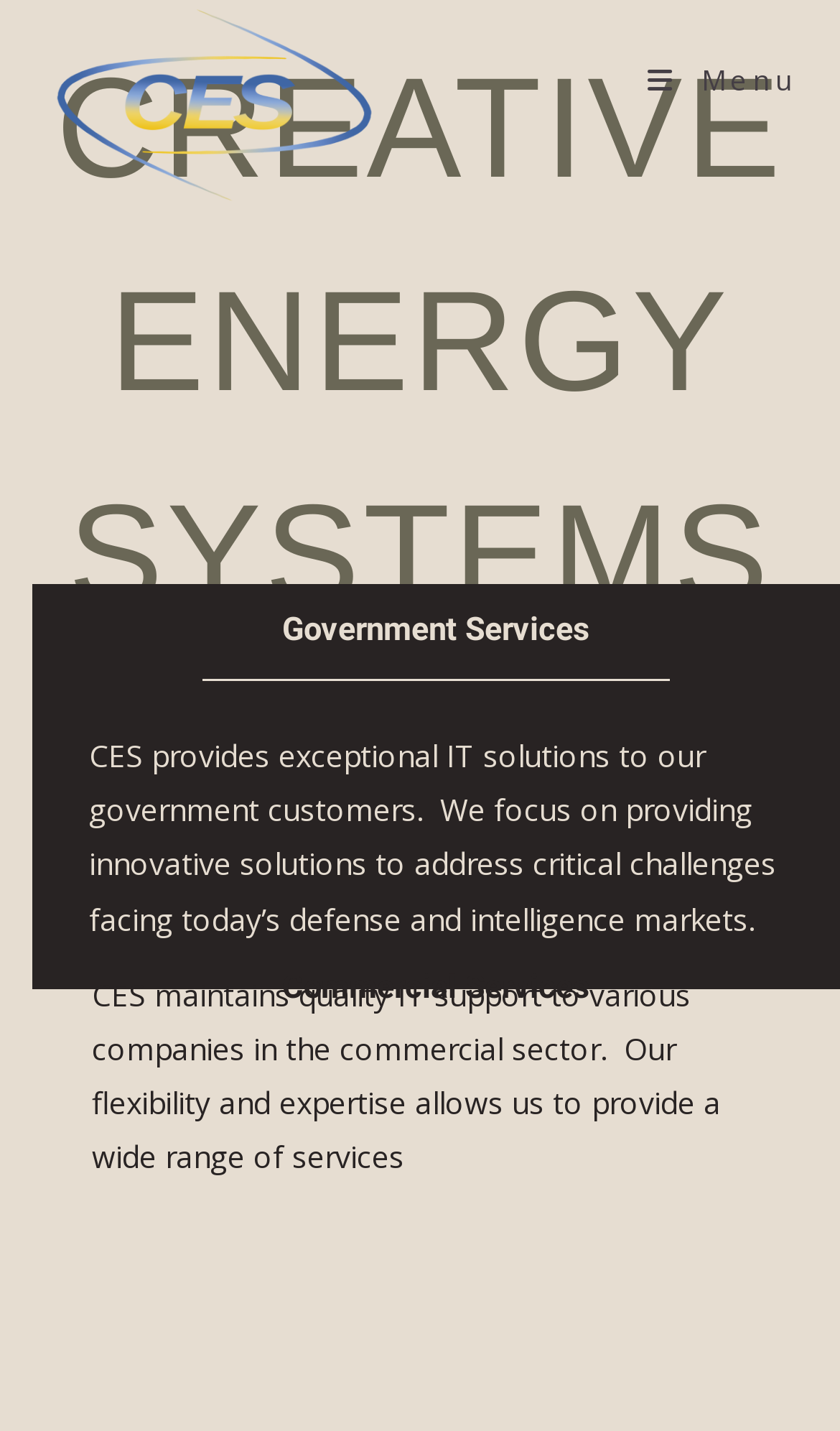Give a concise answer using one word or a phrase to the following question:
What services does CES provide to government customers?

IT solutions